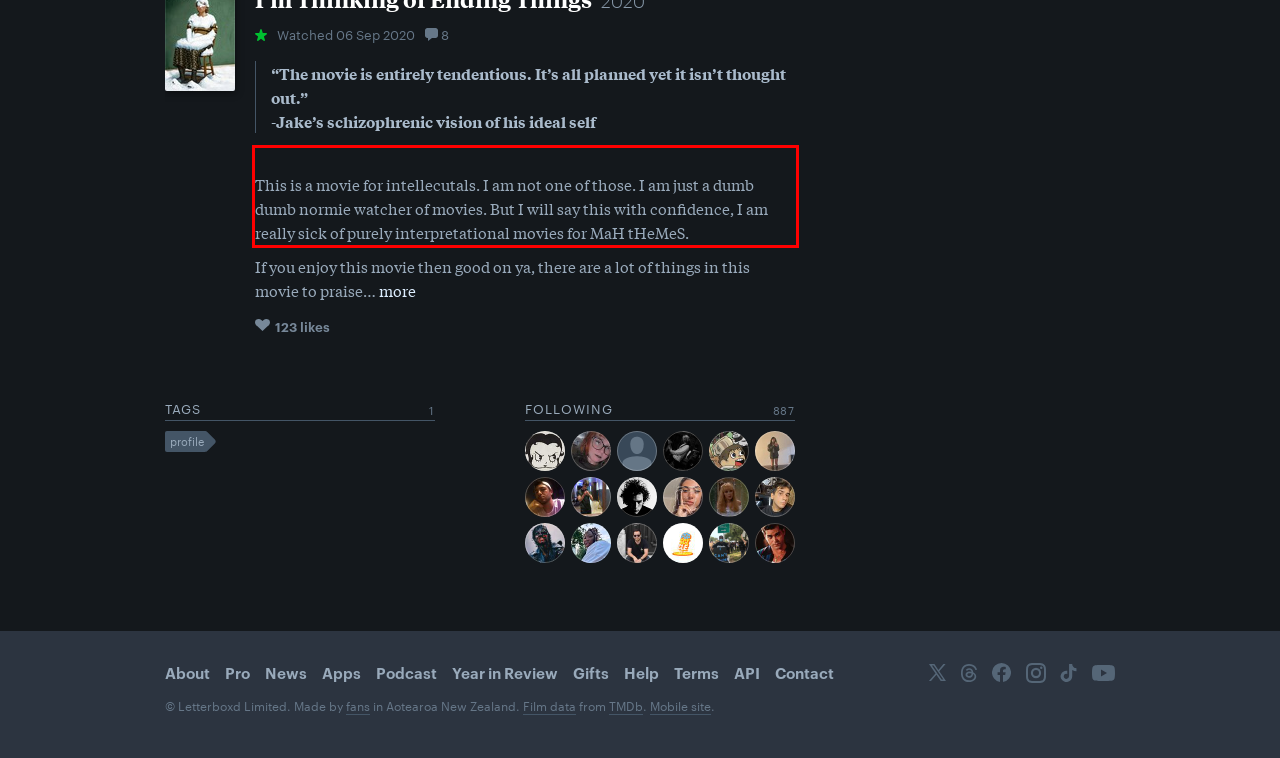Please identify and extract the text from the UI element that is surrounded by a red bounding box in the provided webpage screenshot.

This is a movie for intellecutals. I am not one of those. I am just a dumb dumb normie watcher of movies. But I will say this with confidence, I am really sick of purely interpretational movies for MaH tHeMeS.